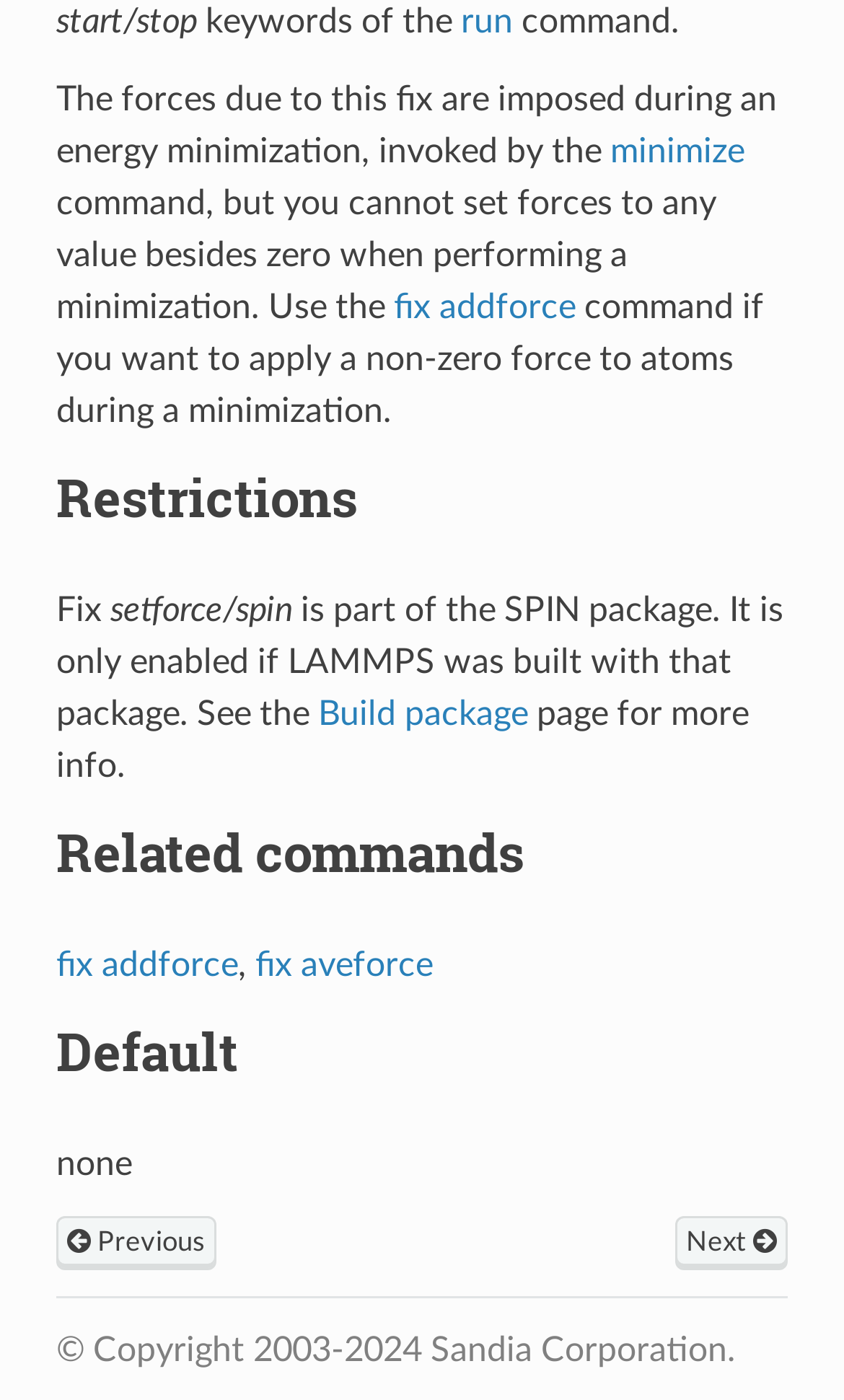Provide the bounding box coordinates for the specified HTML element described in this description: "". The coordinates should be four float numbers ranging from 0 to 1, in the format [left, top, right, bottom].

[0.3, 0.747, 0.333, 0.769]